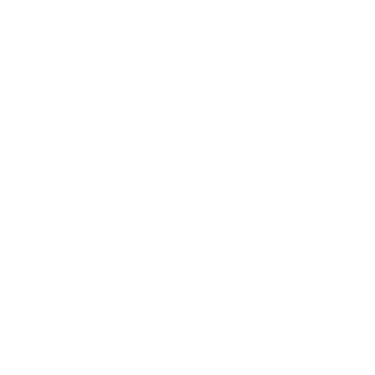Refer to the screenshot and give an in-depth answer to this question: What is the valve suitable for?

The design of the valve emphasizes reliability, making it suitable for high-pressure environments, as indicated in the caption.